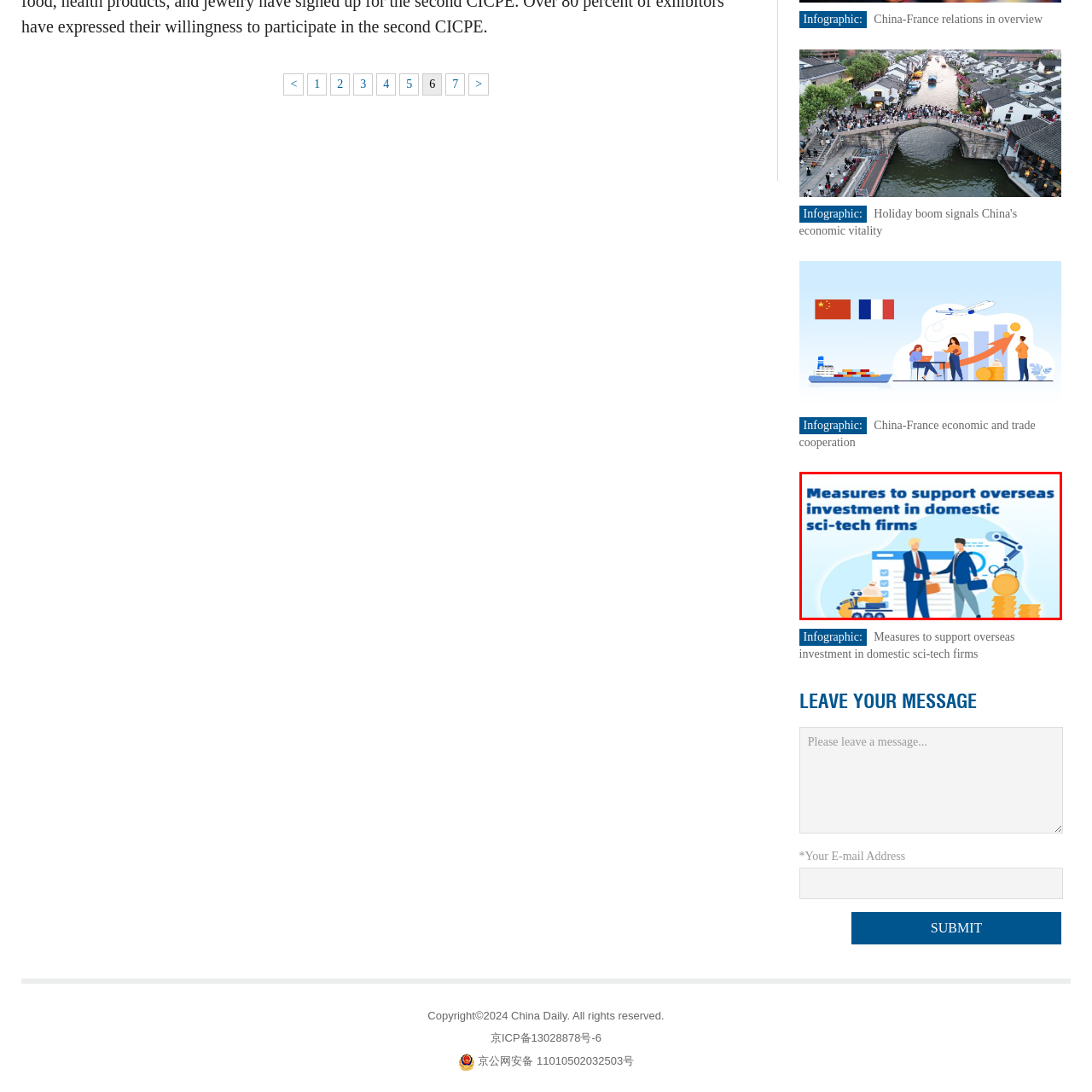Observe the image enclosed by the red rectangle, then respond to the question in one word or phrase:
What is the purpose of fostering strong business relations?

boost innovation and economic vitality